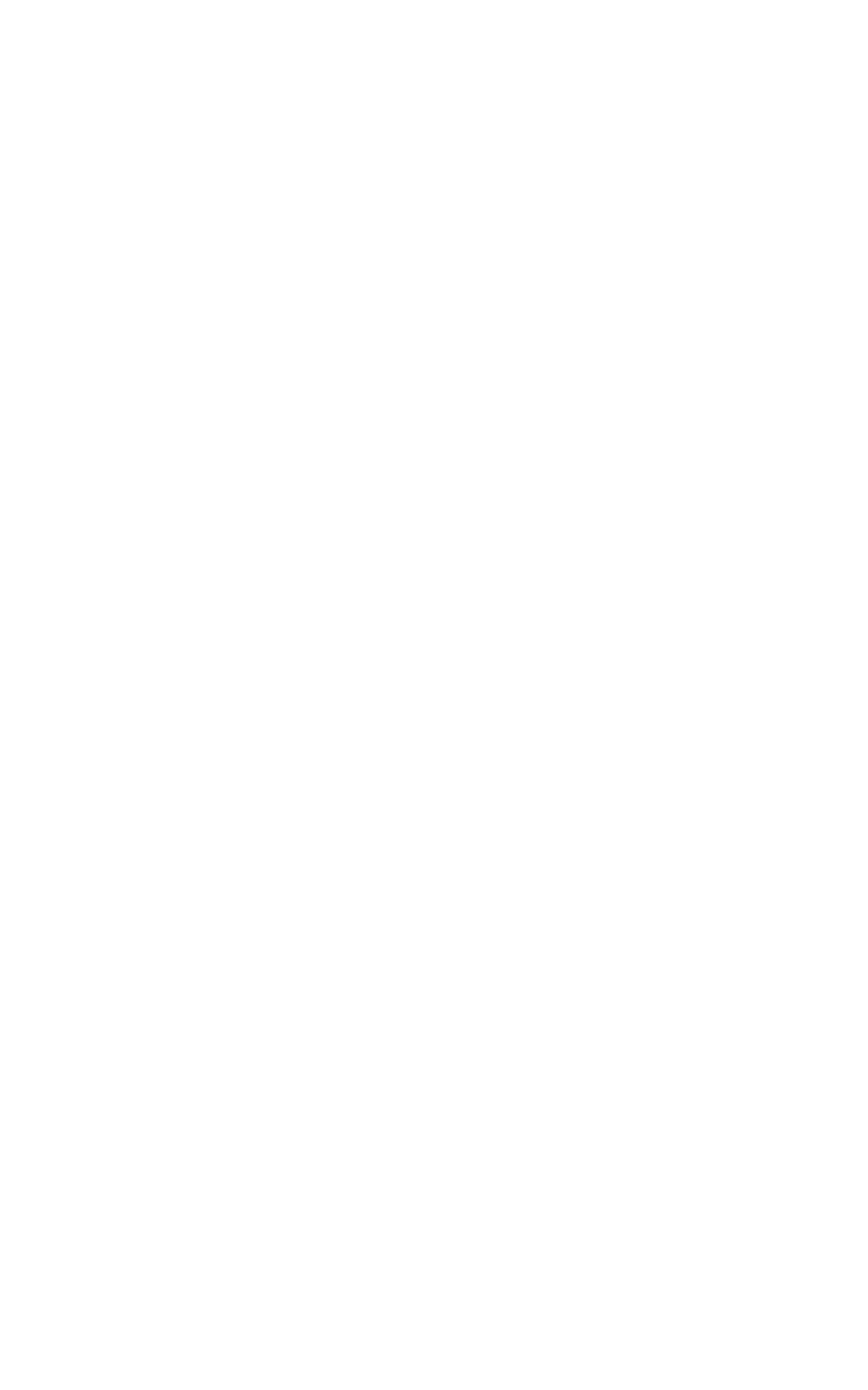Using the given description, provide the bounding box coordinates formatted as (top-left x, top-left y, bottom-right x, bottom-right y), with all values being floating point numbers between 0 and 1. Description: Book reviews

[0.03, 0.744, 0.697, 0.803]